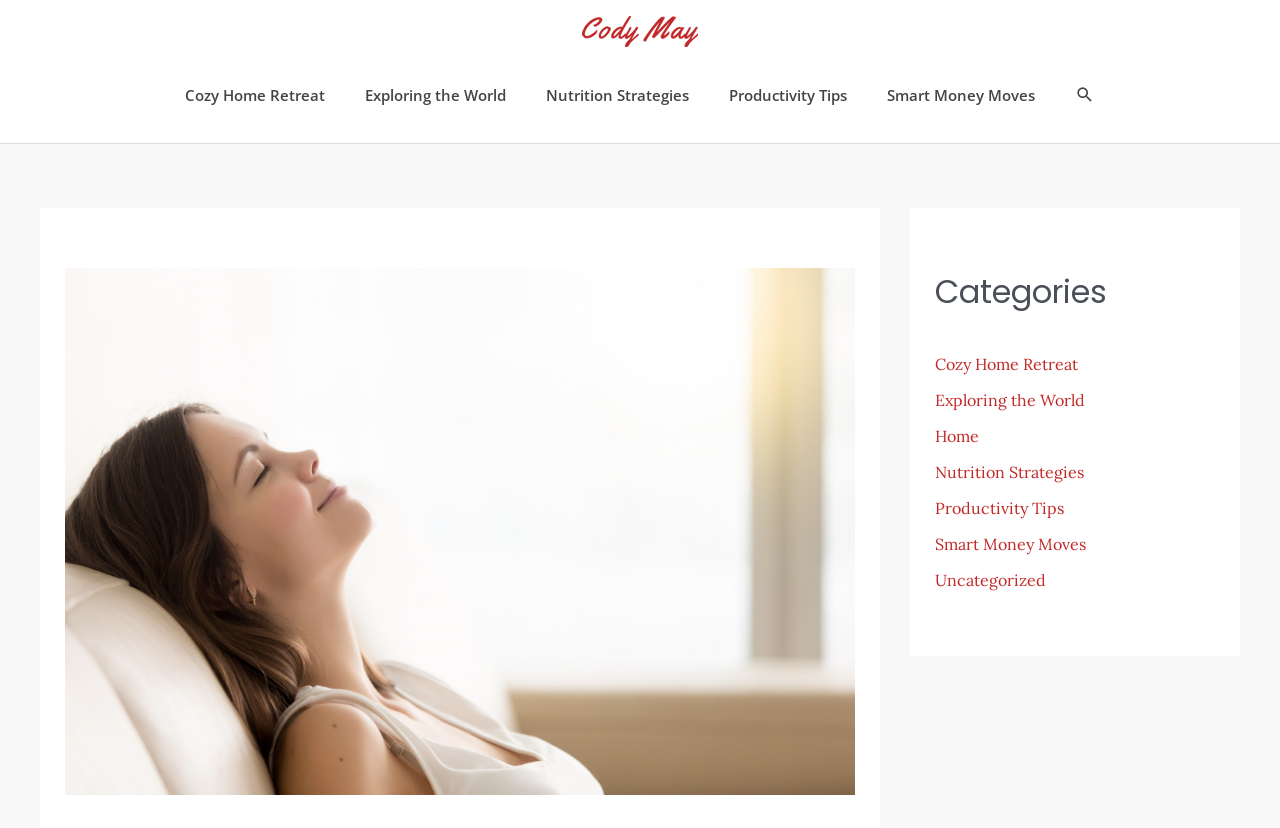How many categories are listed on the webpage?
Please answer the question with as much detail as possible using the screenshot.

The categories are listed in the navigation section with the heading 'Categories'. There are 7 links listed, which are 'Cozy Home Retreat', 'Exploring the World', 'Home', 'Nutrition Strategies', 'Productivity Tips', 'Smart Money Moves', and 'Uncategorized'.